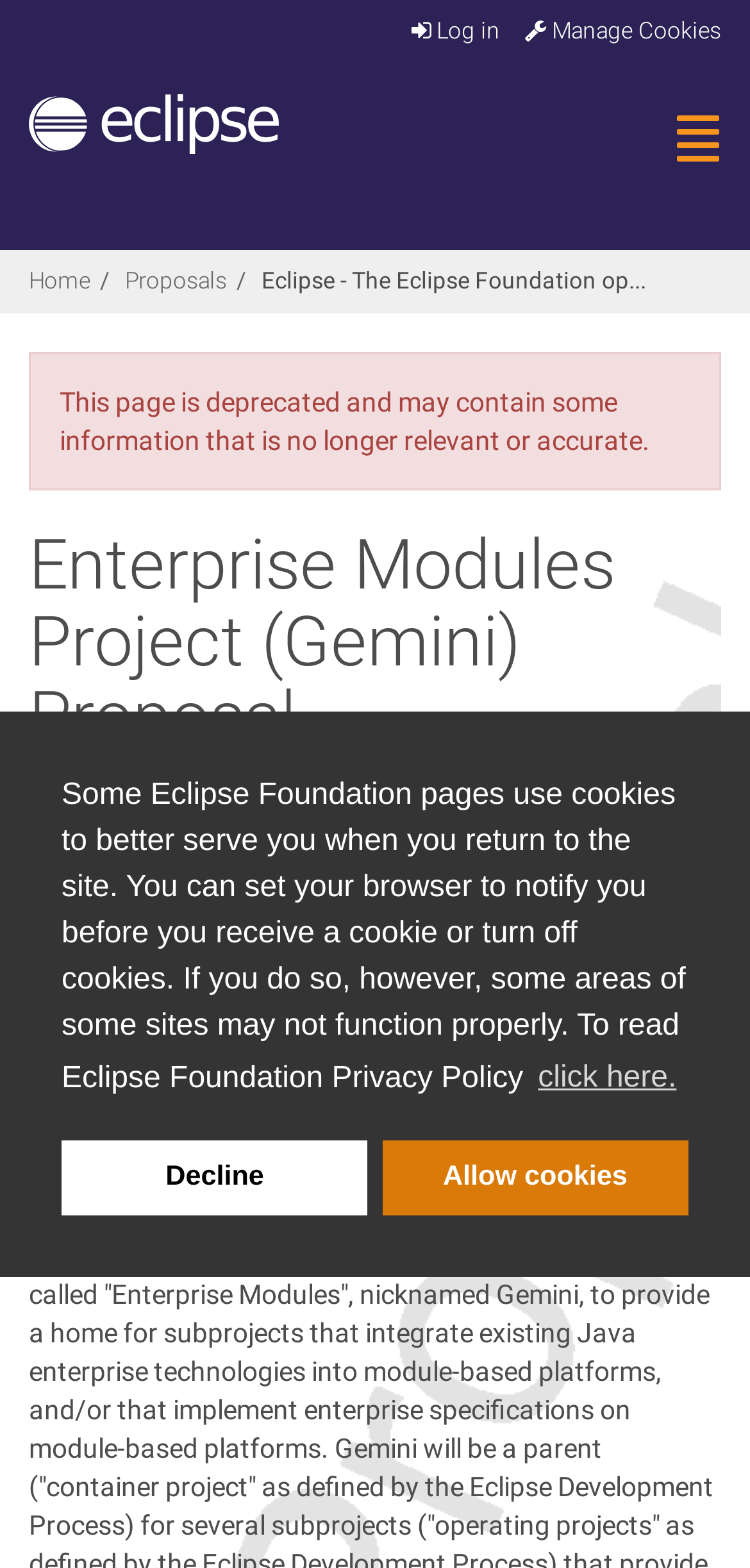Locate the bounding box coordinates of the clickable region necessary to complete the following instruction: "Click the Log in button". Provide the coordinates in the format of four float numbers between 0 and 1, i.e., [left, top, right, bottom].

[0.549, 0.011, 0.667, 0.028]